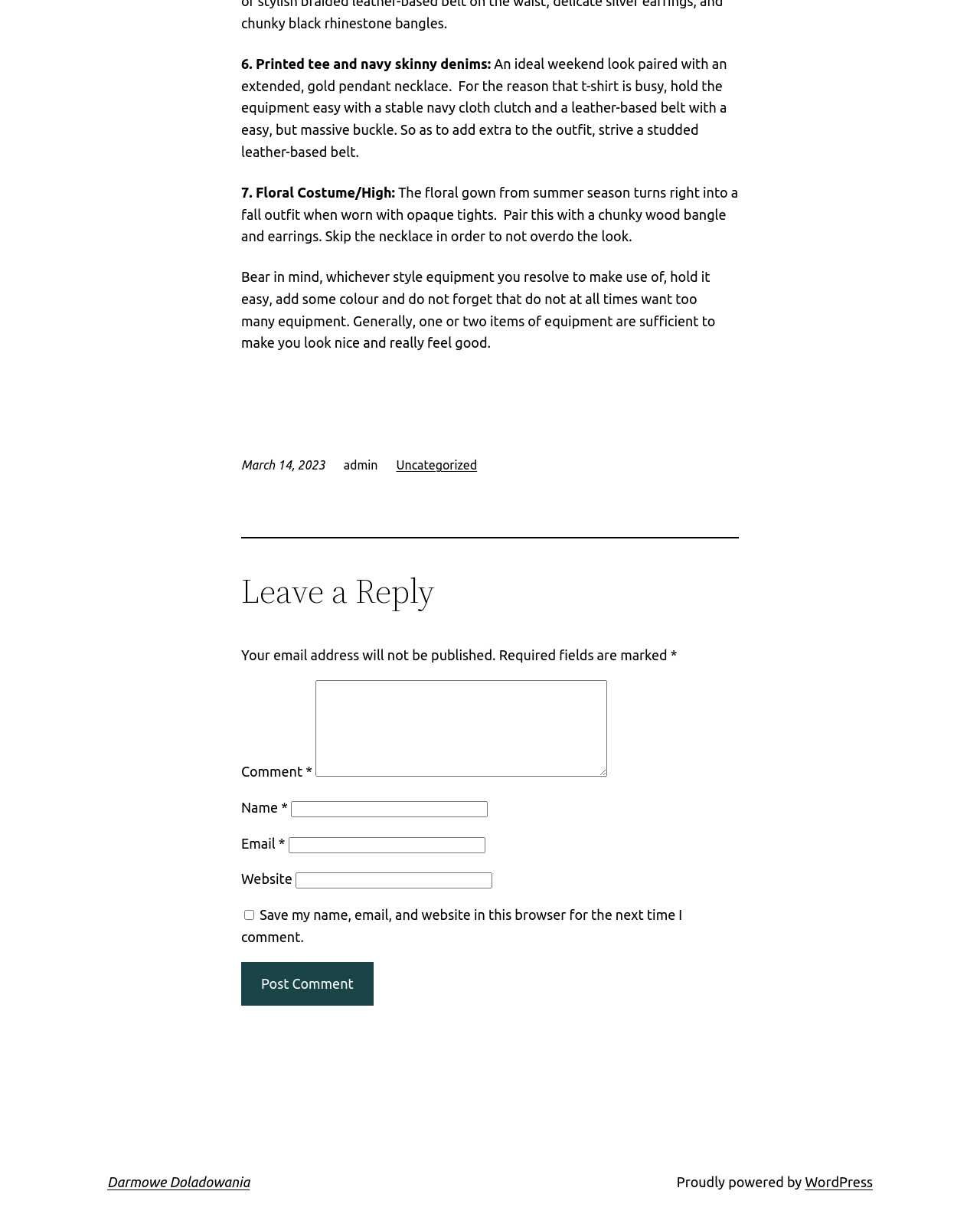Answer the question in a single word or phrase:
What is the category of the article?

Uncategorized